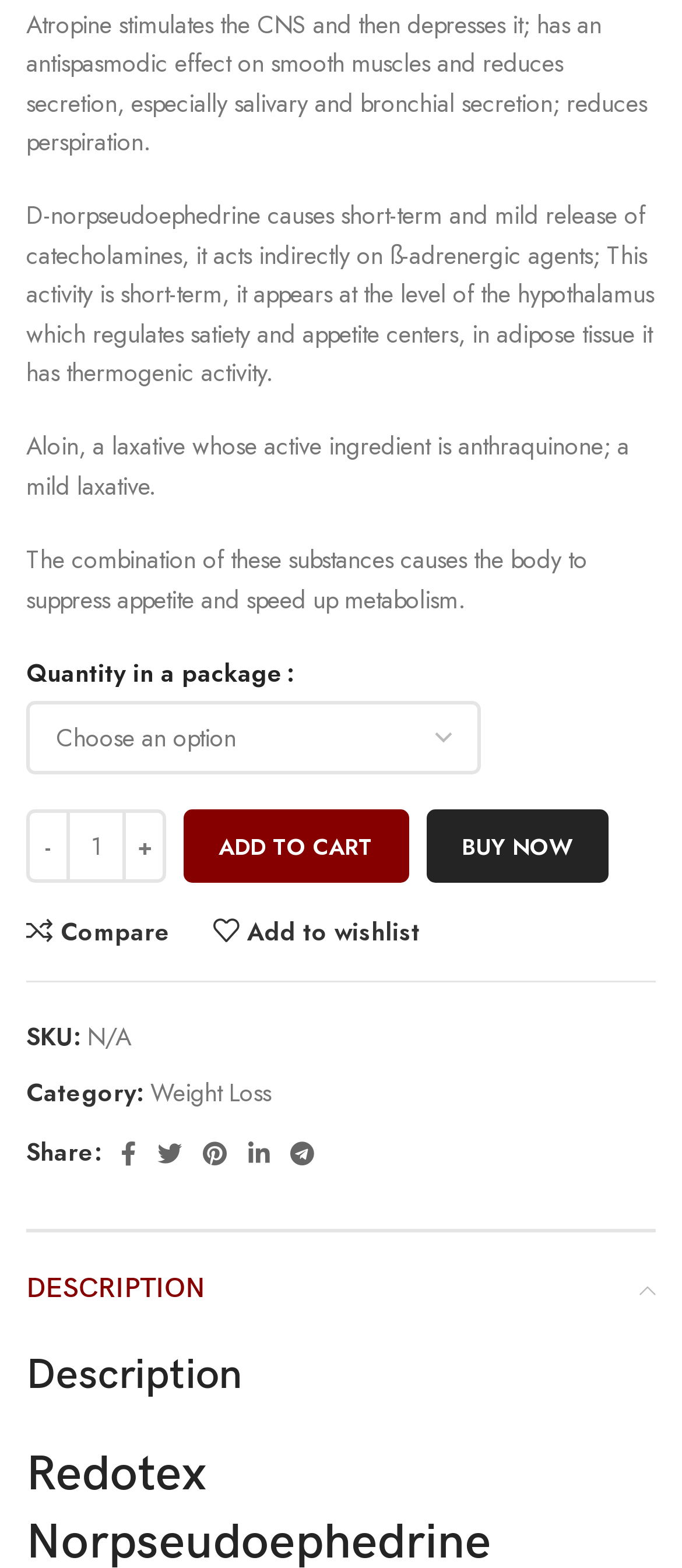What is the purpose of the 'ADD TO CART' button?
Based on the screenshot, answer the question with a single word or phrase.

Add product to cart